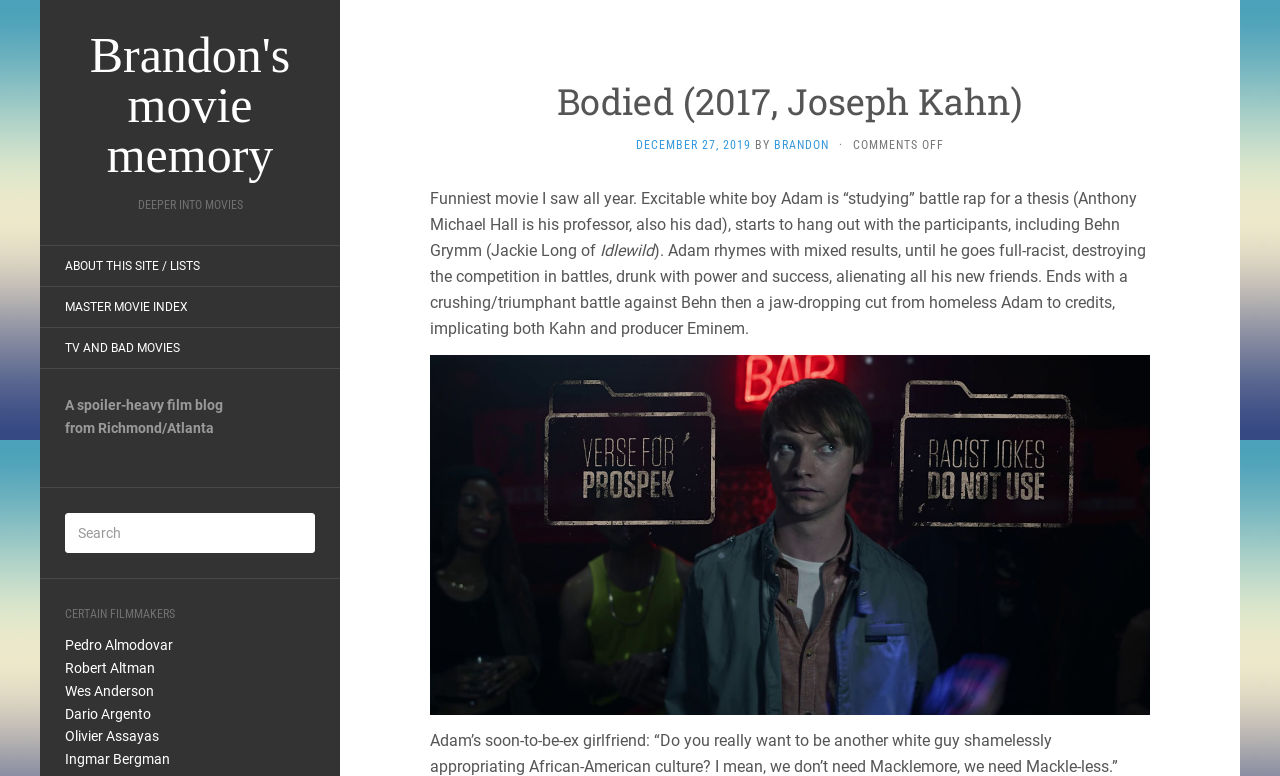What is the name of the movie mentioned in the blog post besides Bodied?
Please use the visual content to give a single word or phrase answer.

Idlewild